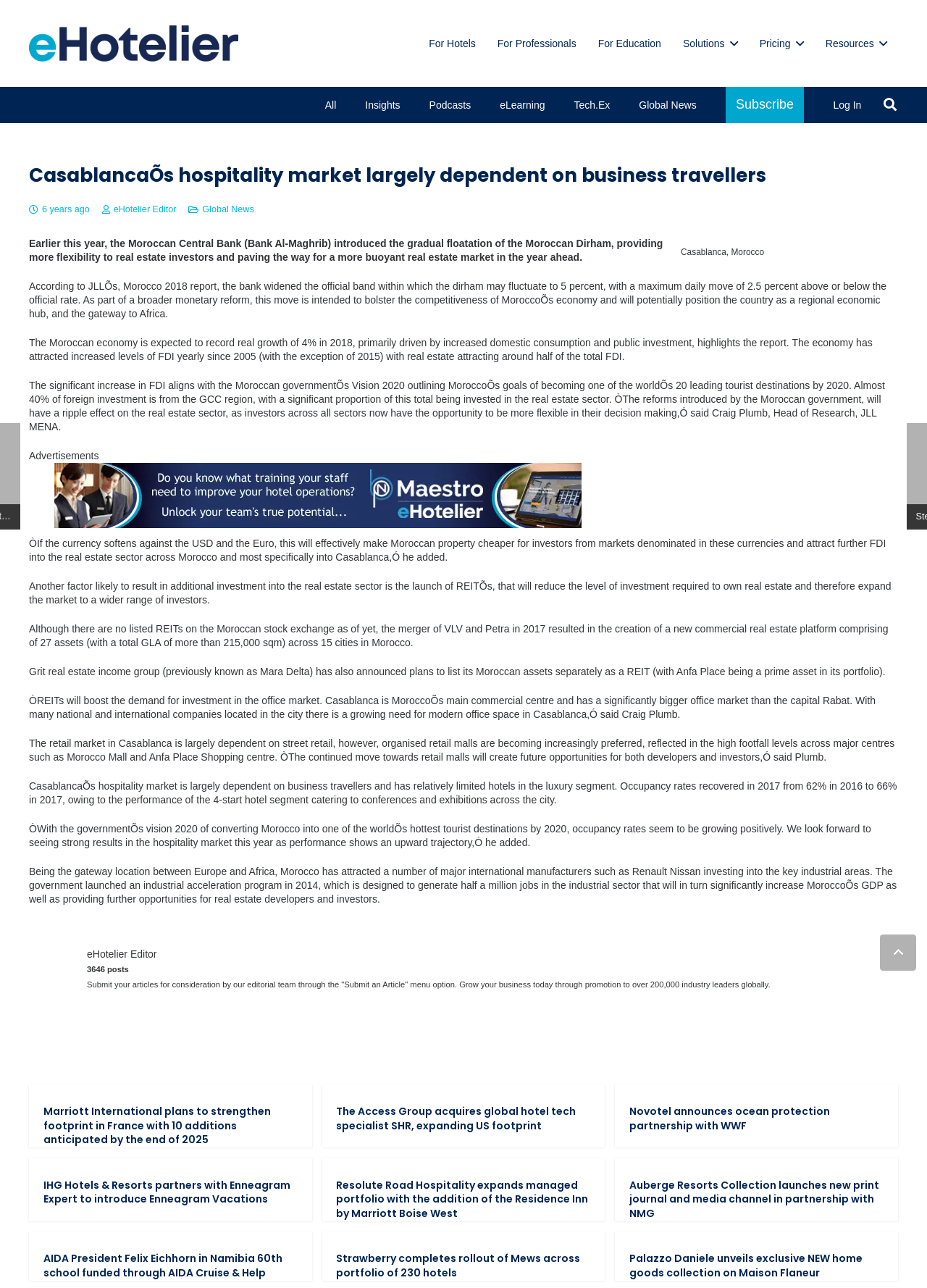Use a single word or phrase to answer the question: 
What is the name of the city mentioned in the article?

Casablanca